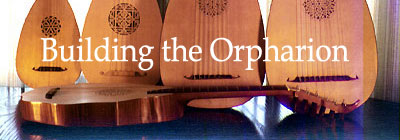Give a thorough and detailed caption for the image.

The image showcases several beautifully crafted orpharions, traditional string instruments that were popular in the Renaissance period. In the foreground, a prominent orpharion displays its intricate design, including a curved body and distinct sound holes, reflecting the fine craftsmanship involved in its construction. Behind it, additional orpharions are partially visible, demonstrating variations in size and style. The text "Building the Orpharion" elegantly overlays the image, emphasizing the focus on the intricate process of crafting these unique instruments. This visual captures not only the aesthetic beauty of the orpharions but also hints at the rich history and craftsmanship associated with building historical musical instruments.